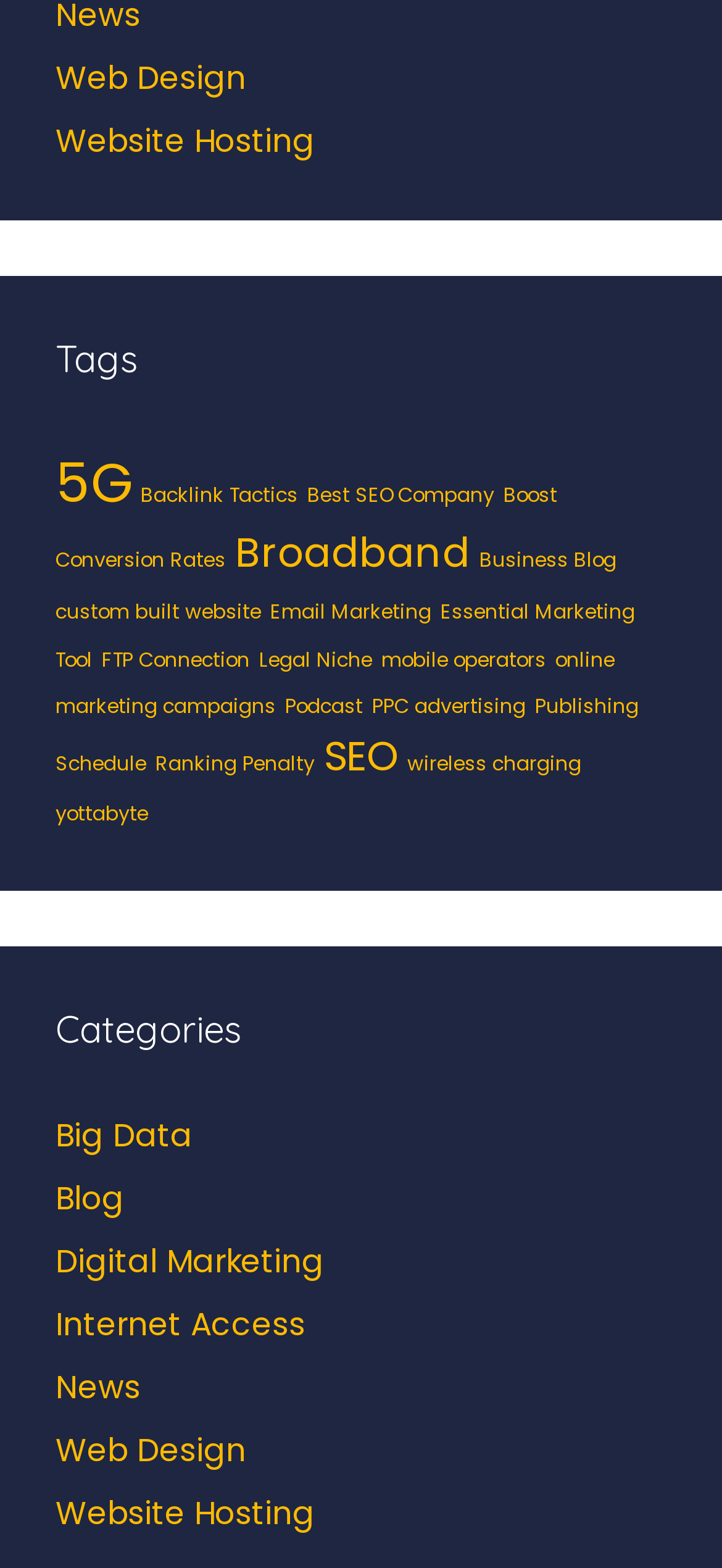Are there any tags related to internet access? Using the information from the screenshot, answer with a single word or phrase.

Yes